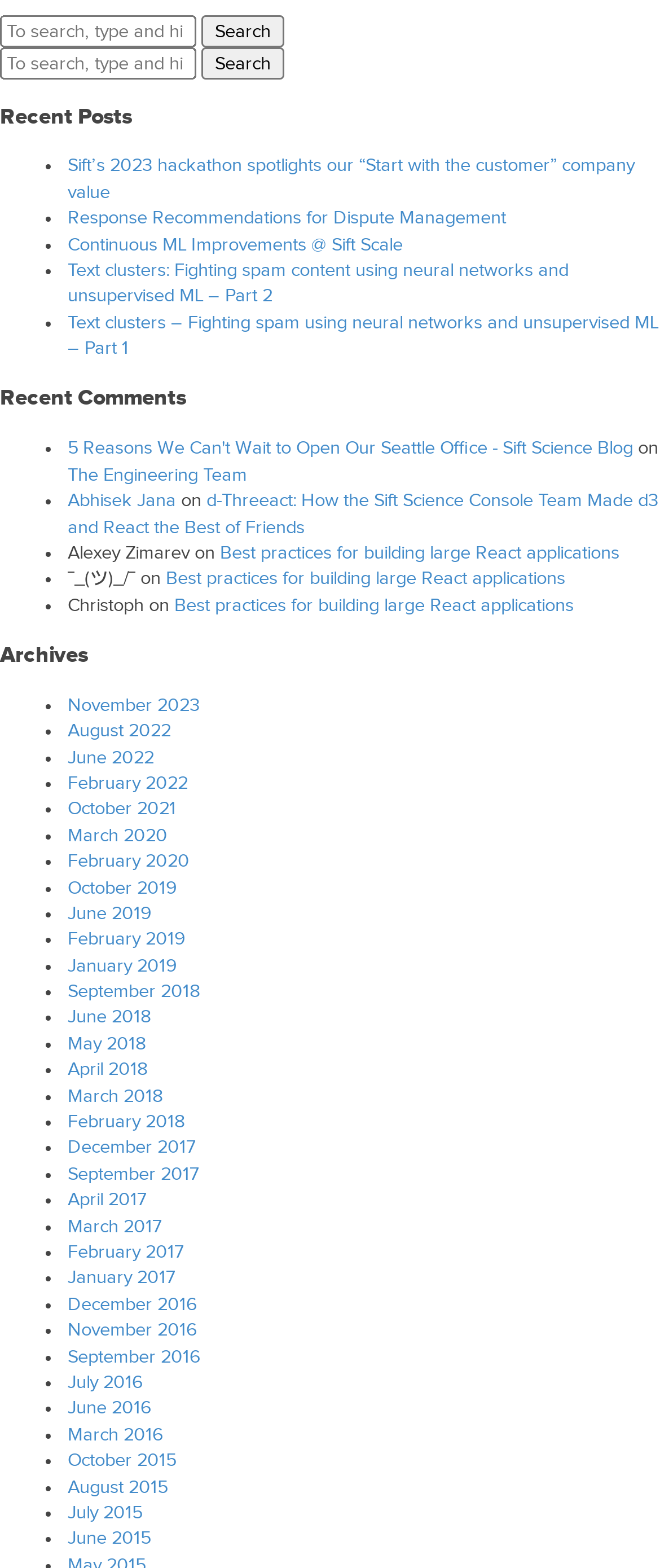How many search boxes are there? Based on the screenshot, please respond with a single word or phrase.

2